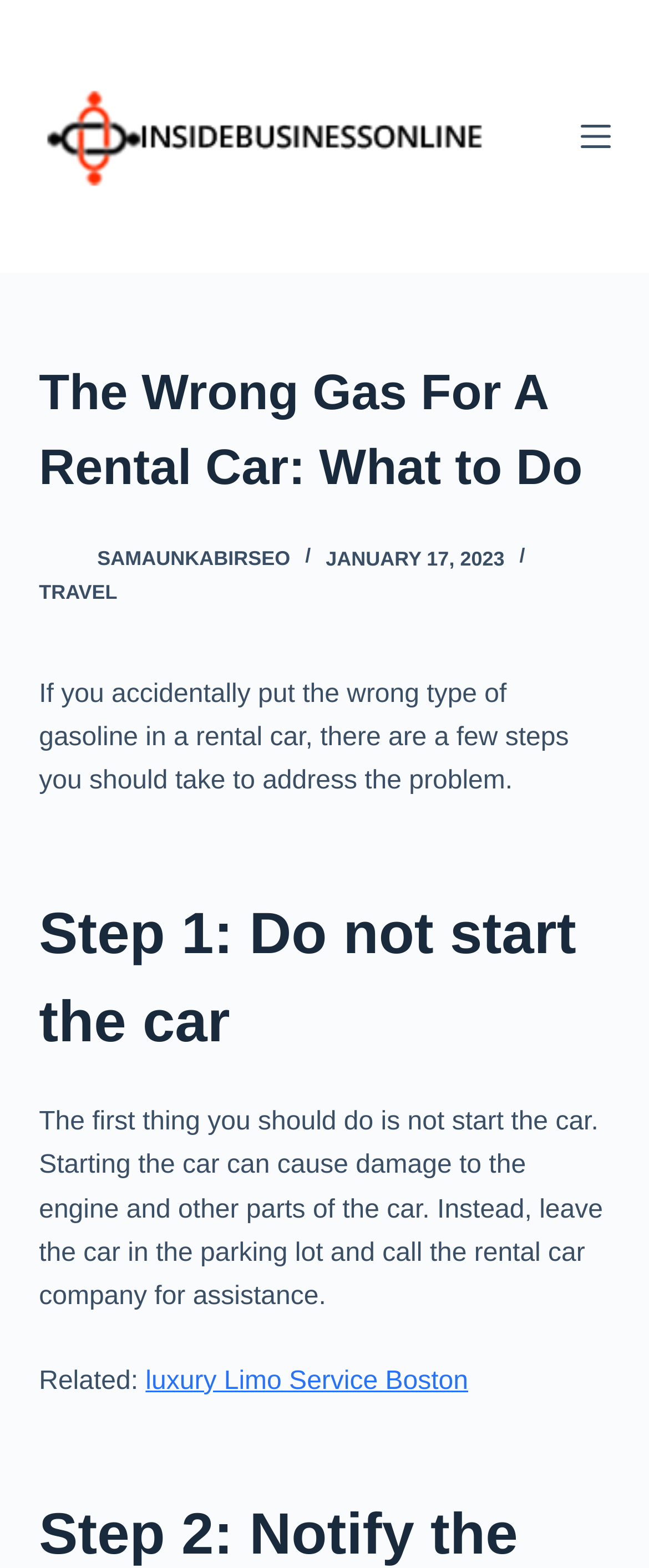What is the topic of the related link?
Using the information from the image, give a concise answer in one word or a short phrase.

luxury Limo Service Boston